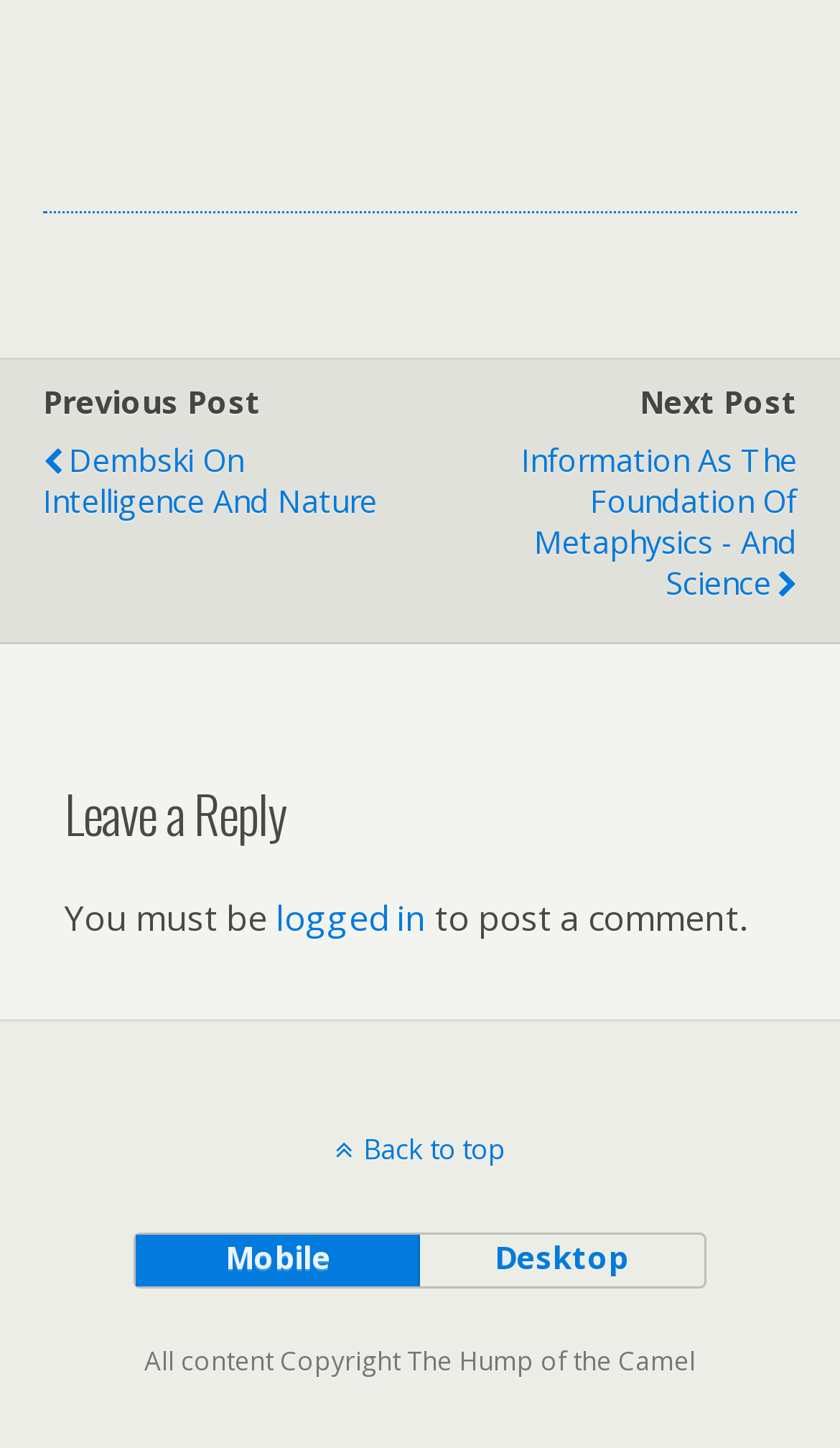Please indicate the bounding box coordinates of the element's region to be clicked to achieve the instruction: "Go to next post". Provide the coordinates as four float numbers between 0 and 1, i.e., [left, top, right, bottom].

[0.762, 0.263, 0.949, 0.291]